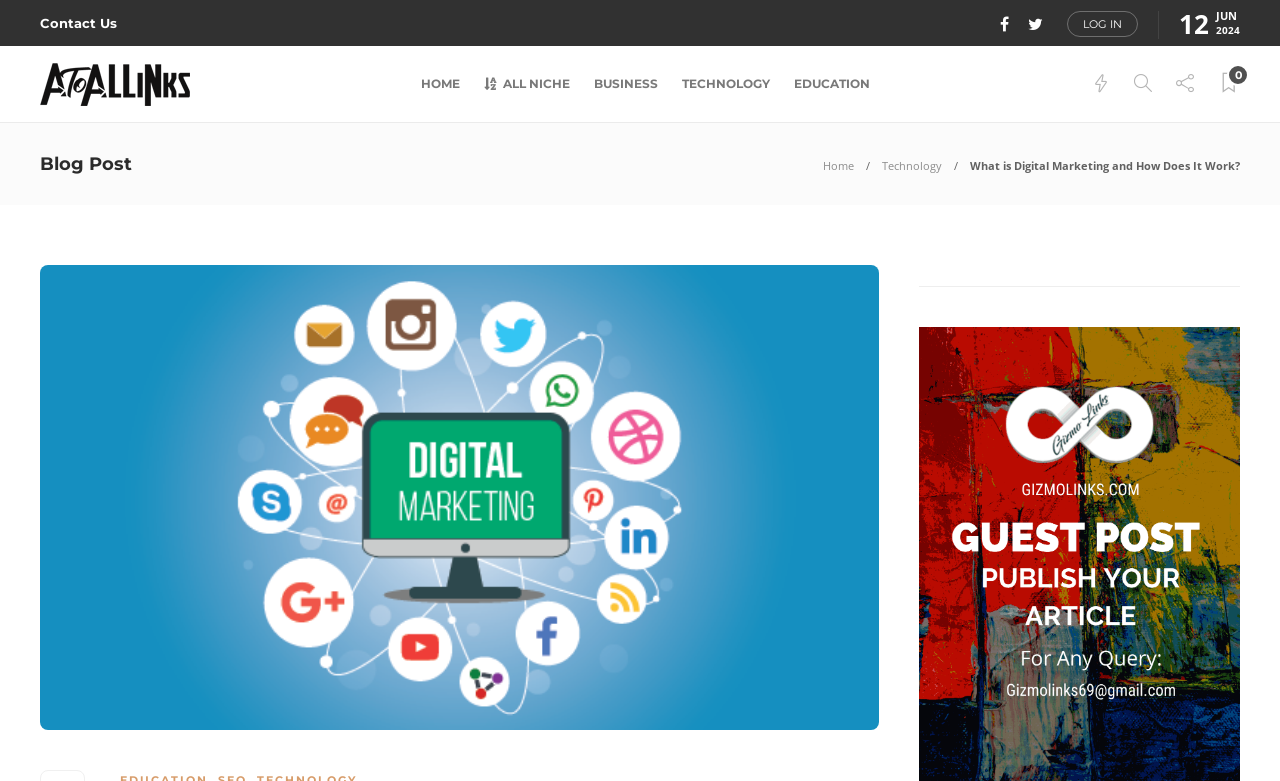Identify the bounding box coordinates for the element you need to click to achieve the following task: "Visit the home page". The coordinates must be four float values ranging from 0 to 1, formatted as [left, top, right, bottom].

[0.329, 0.059, 0.36, 0.156]